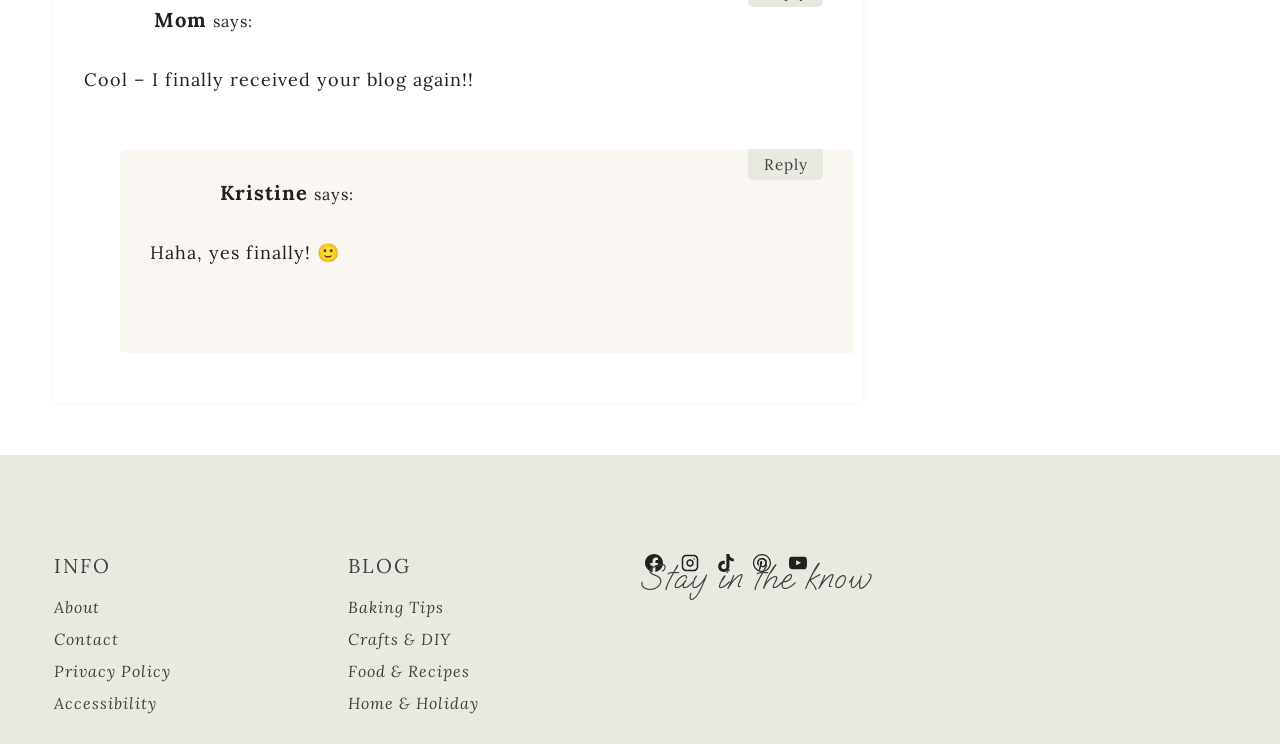Locate the bounding box coordinates of the item that should be clicked to fulfill the instruction: "Click on the 'Baking Tips' link".

[0.271, 0.795, 0.5, 0.838]